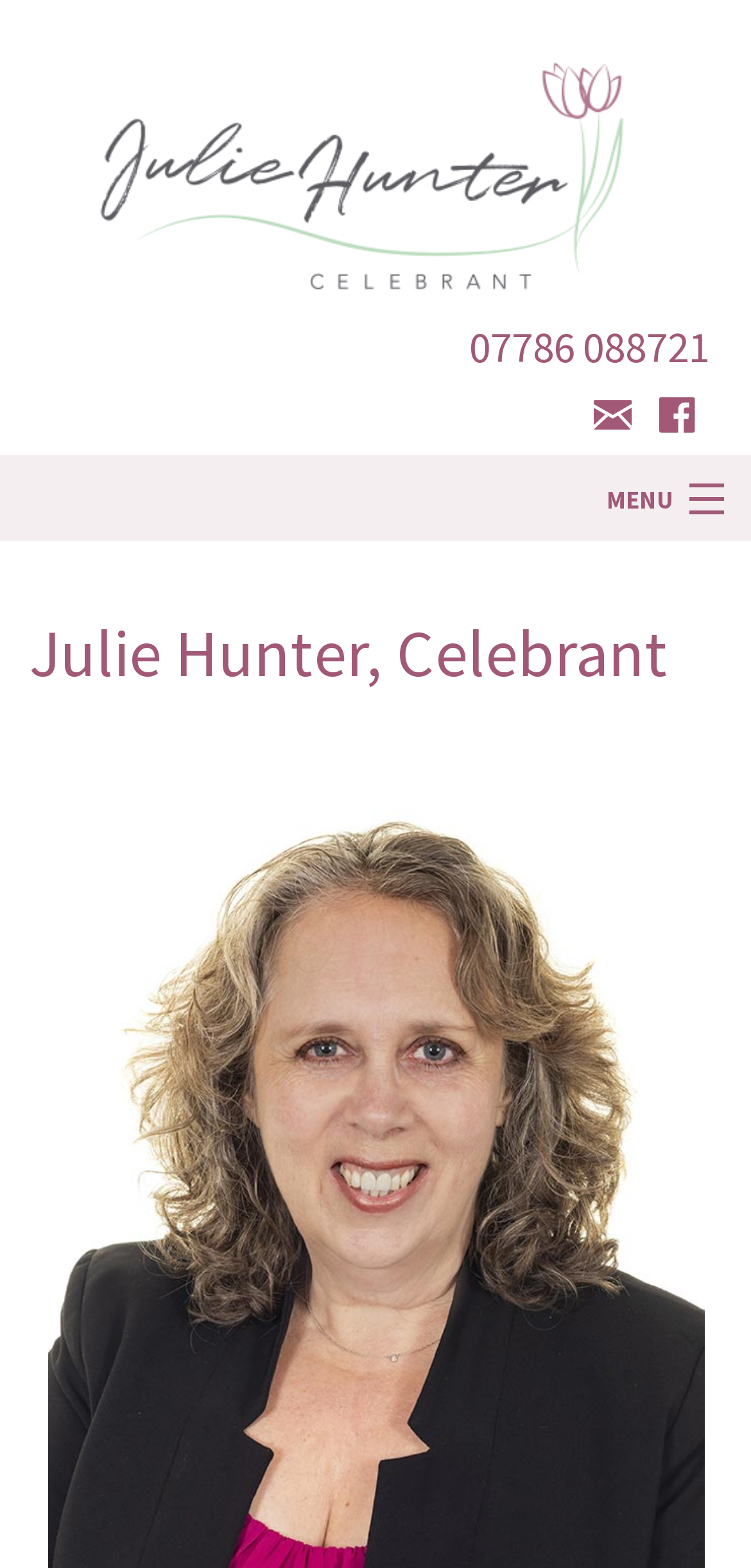Observe the image and answer the following question in detail: What is the logo of Julie Hunter Celebrant?

The webpage has an image element with the description 'Julie Hunter Celebrant logo' which is likely to be the logo of Julie Hunter Celebrant.